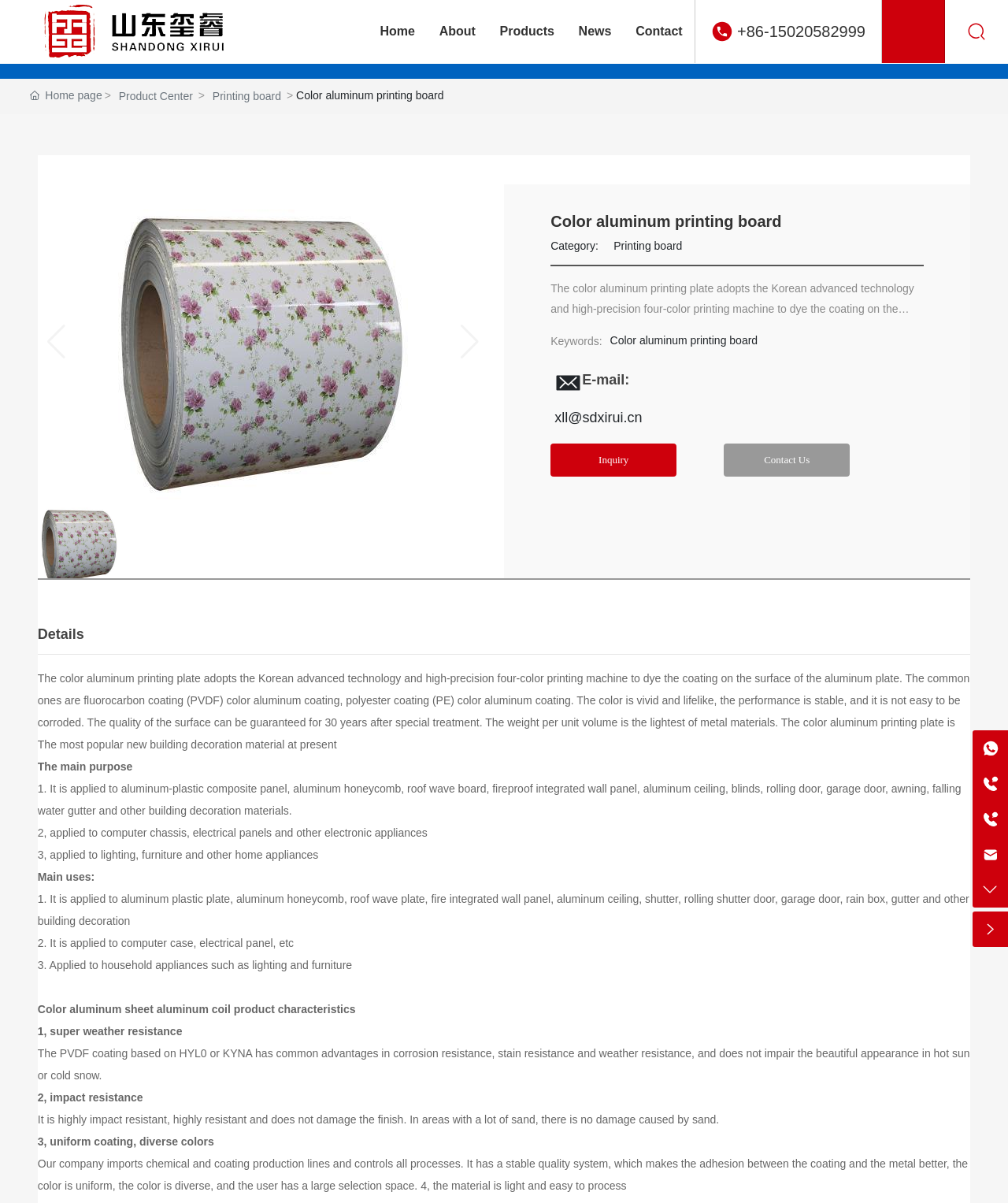Locate the primary headline on the webpage and provide its text.

Color aluminum printing board